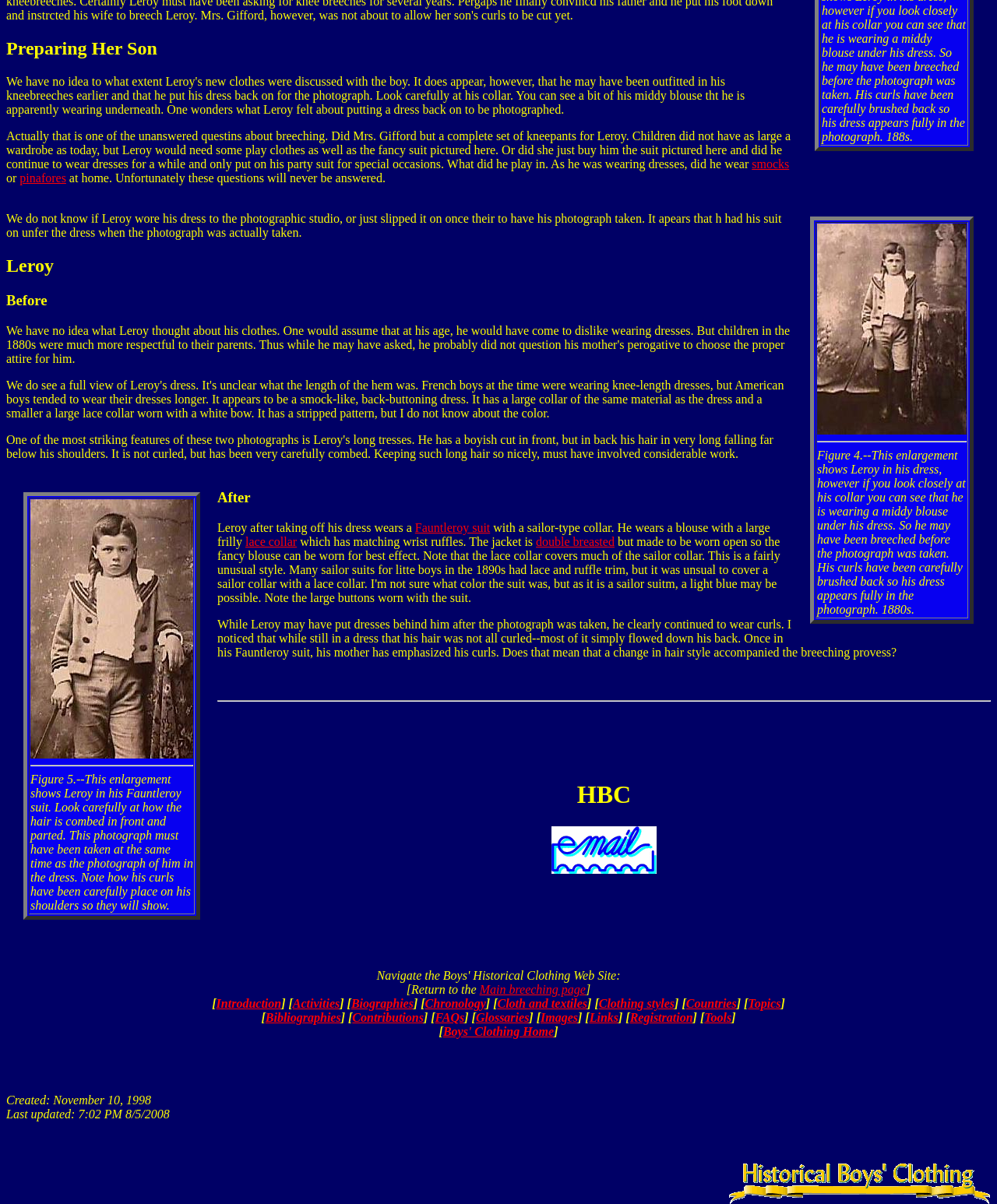Please analyze the image and provide a thorough answer to the question:
When was the webpage last updated?

The webpage's last updated date is mentioned at the bottom of the page, which is 7:02 PM 8/5/2008.